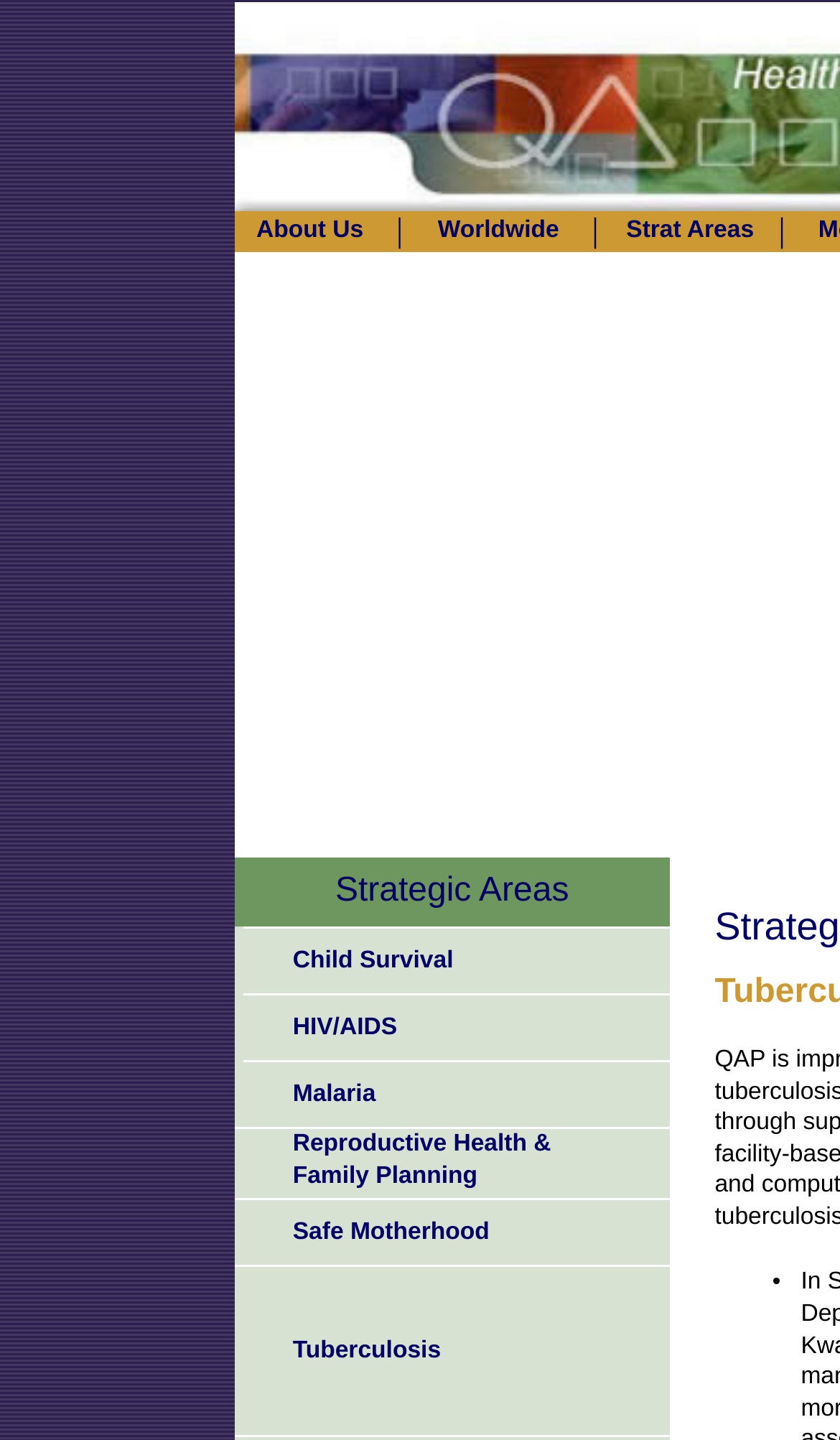Is there a link to 'About Us'?
Carefully examine the image and provide a detailed answer to the question.

There is a link to 'About Us' in the top navigation menu, which can be found in the grid cell with the text 'About Us'.